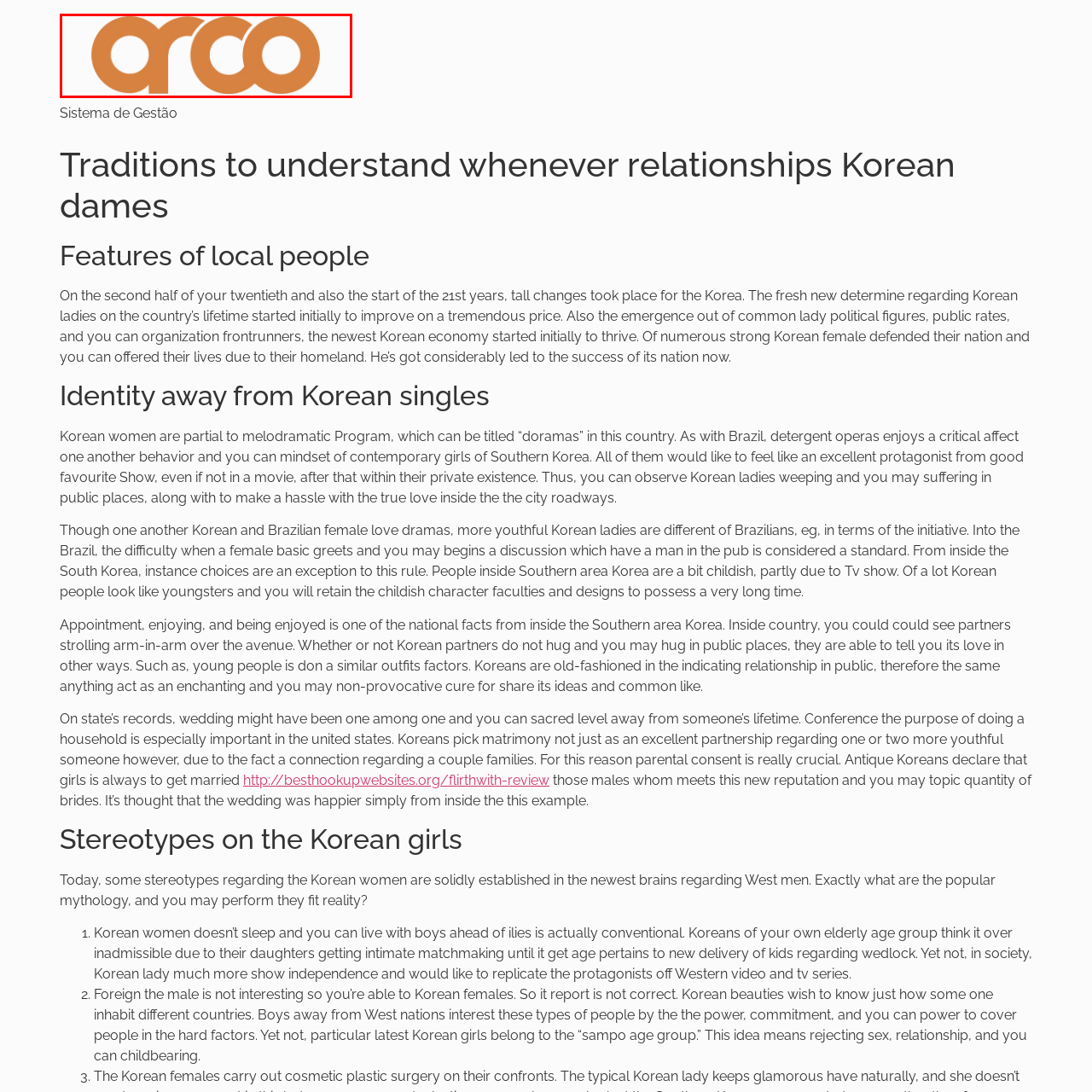Check the area bordered by the red box and provide a single word or phrase as the answer to the question: What is the theme of the discussions associated with the logo?

Cultural nuances in relationships